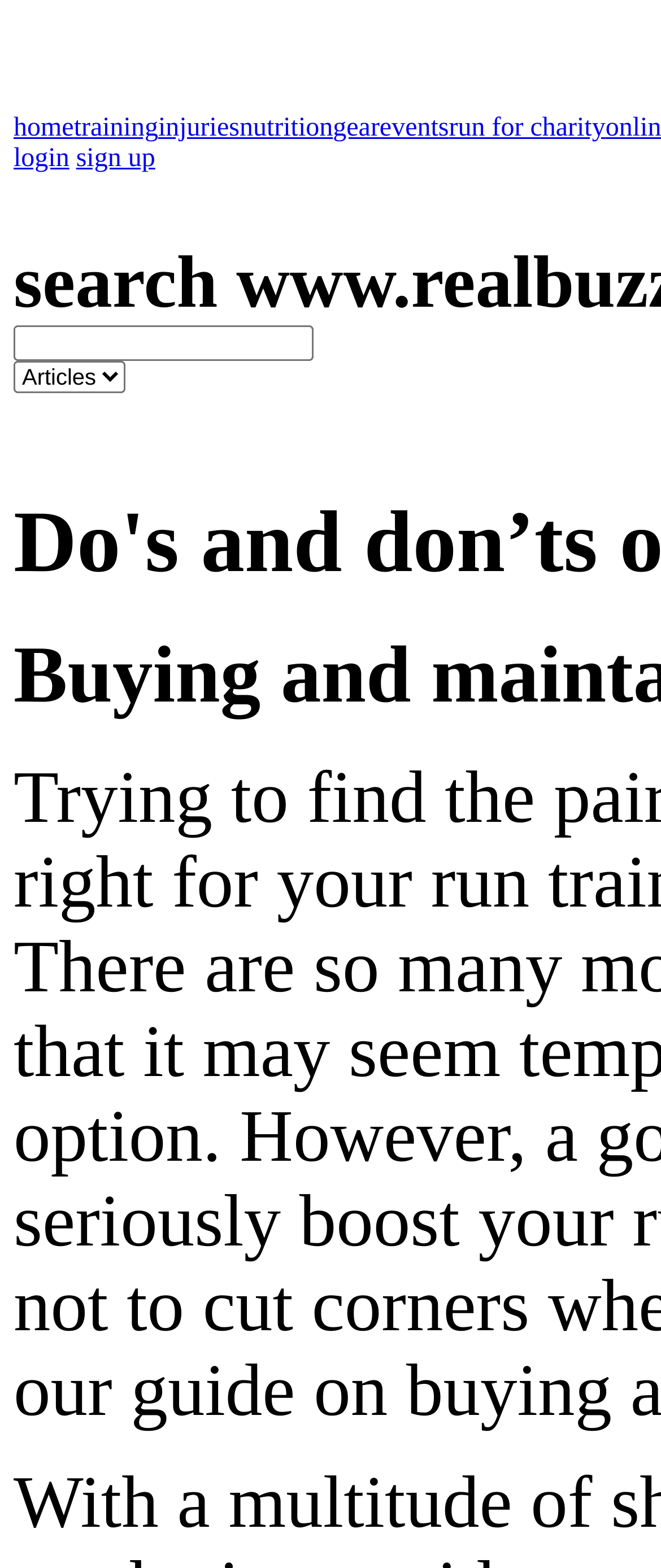Find the bounding box coordinates for the HTML element described in this sentence: "sign up". Provide the coordinates as four float numbers between 0 and 1, in the format [left, top, right, bottom].

[0.115, 0.092, 0.235, 0.11]